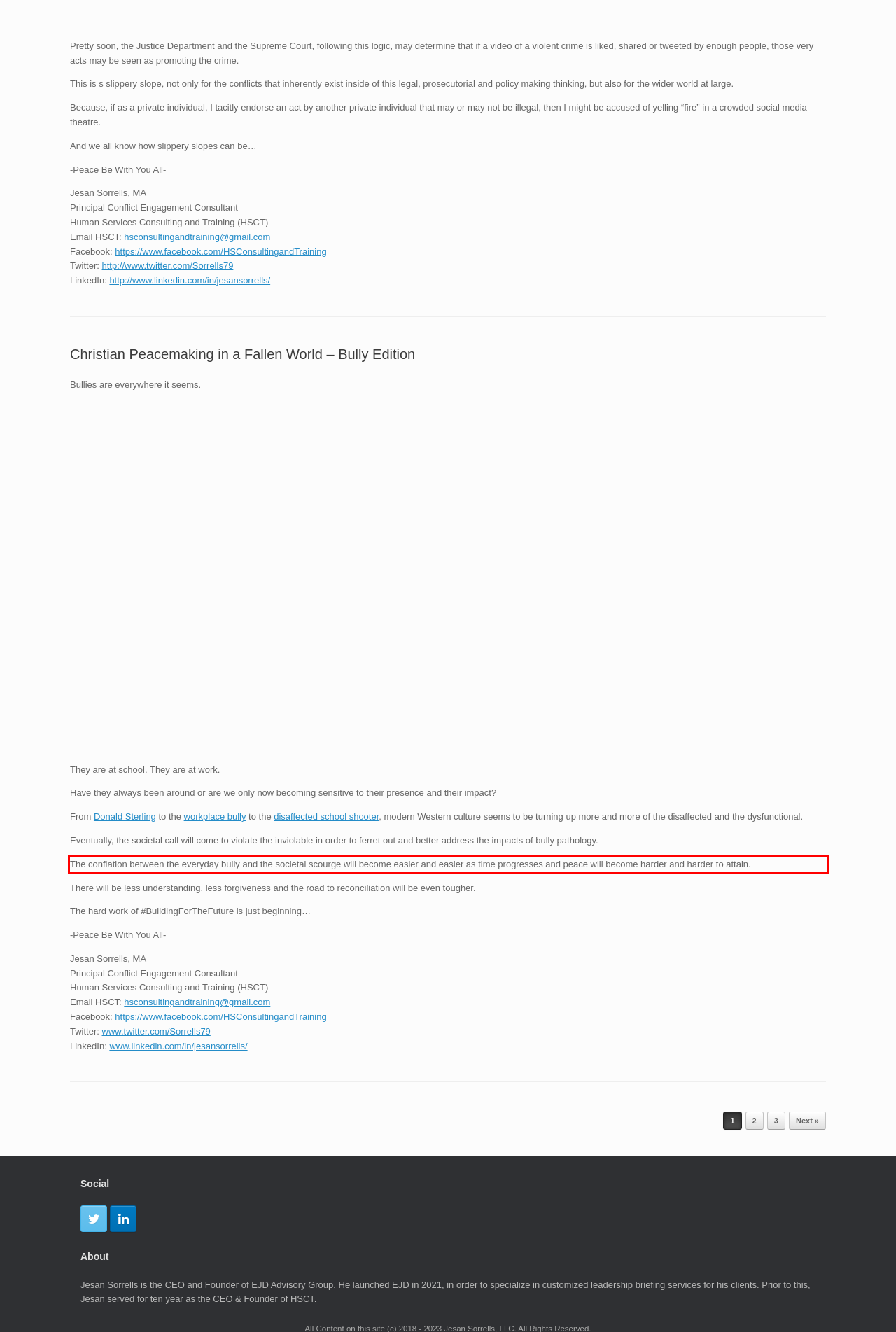You have a screenshot of a webpage, and there is a red bounding box around a UI element. Utilize OCR to extract the text within this red bounding box.

The conflation between the everyday bully and the societal scourge will become easier and easier as time progresses and peace will become harder and harder to attain.